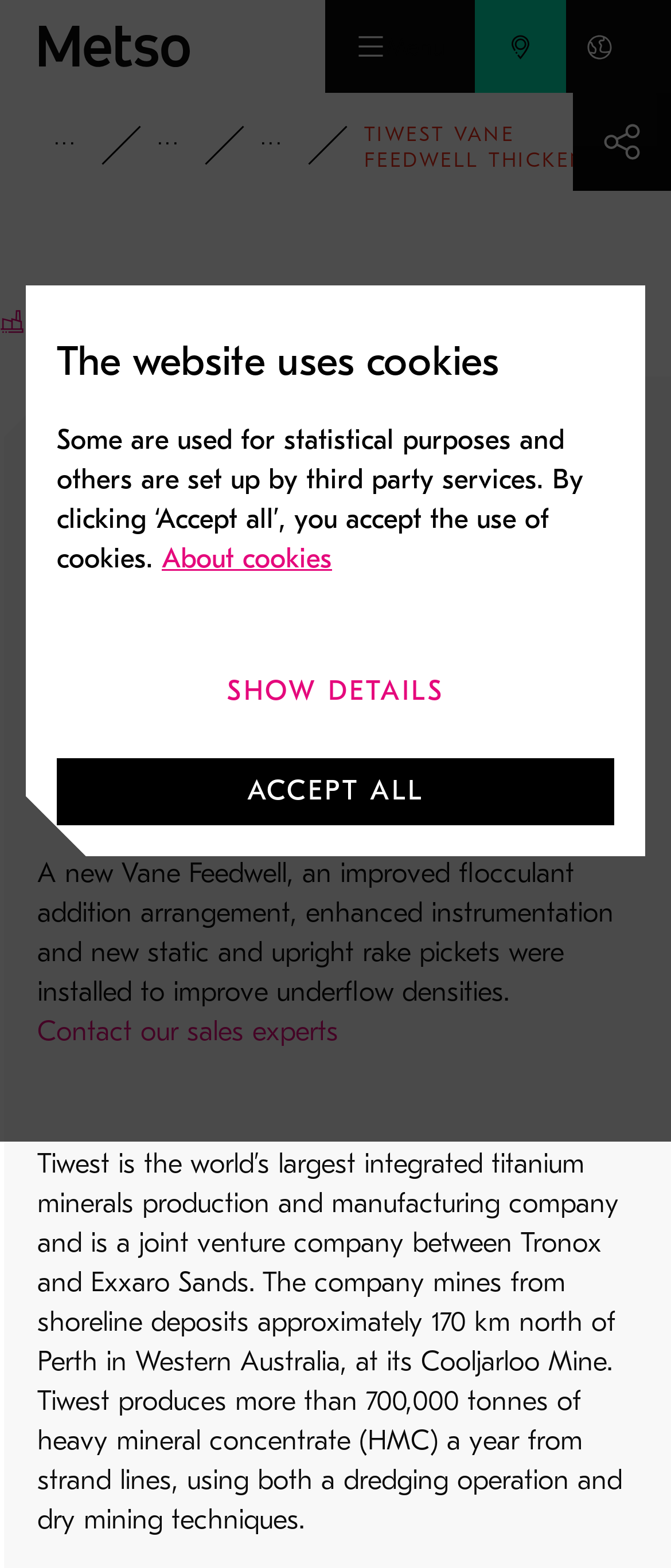Extract the top-level heading from the webpage and provide its text.

Tiwest Vane Feedwell Thickener Retrofit, Australia